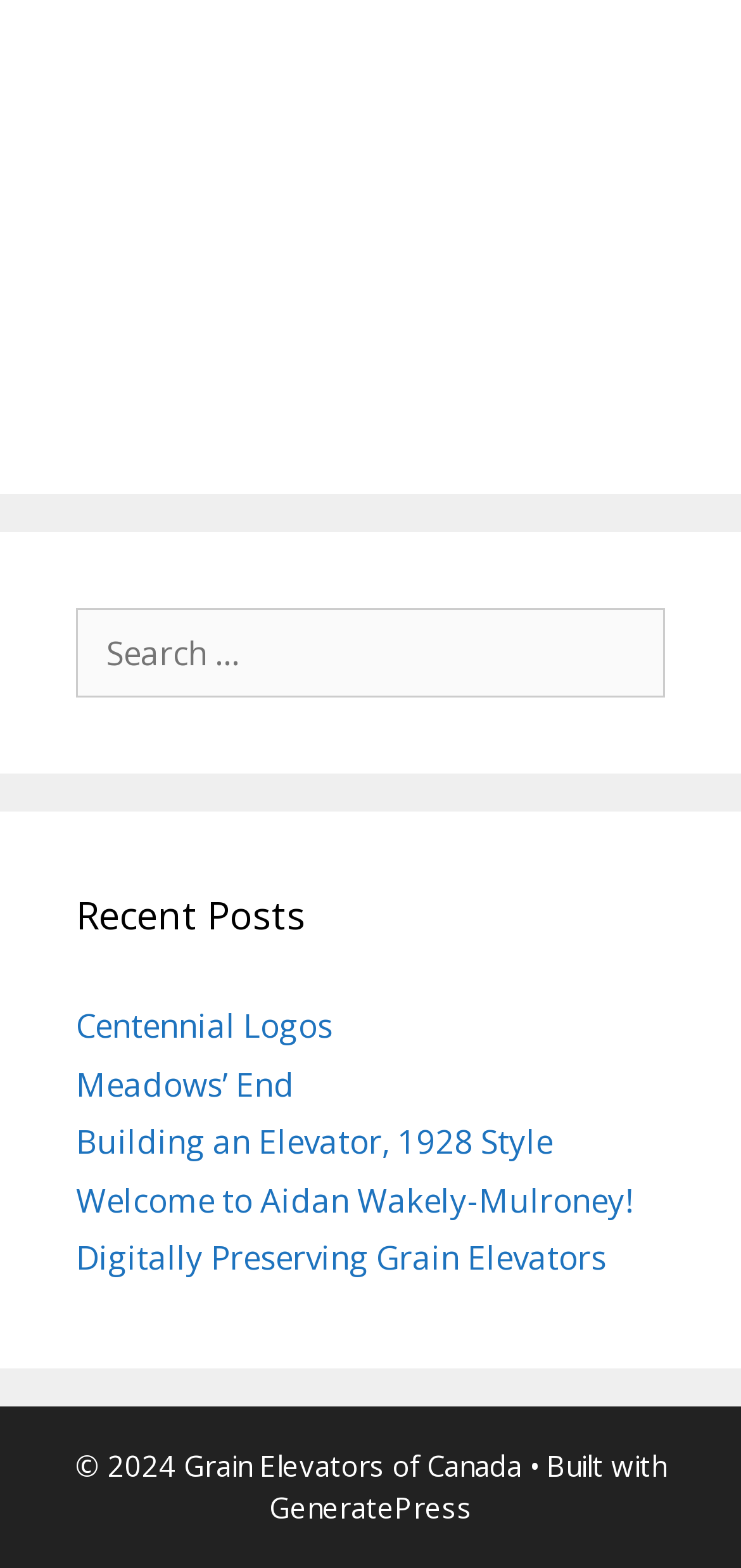Refer to the image and answer the question with as much detail as possible: What is the name of the theme used to build the website?

The theme name can be found in the link element with the OCR text 'GeneratePress' which is a sibling of the StaticText element with the OCR text '• Built with'.